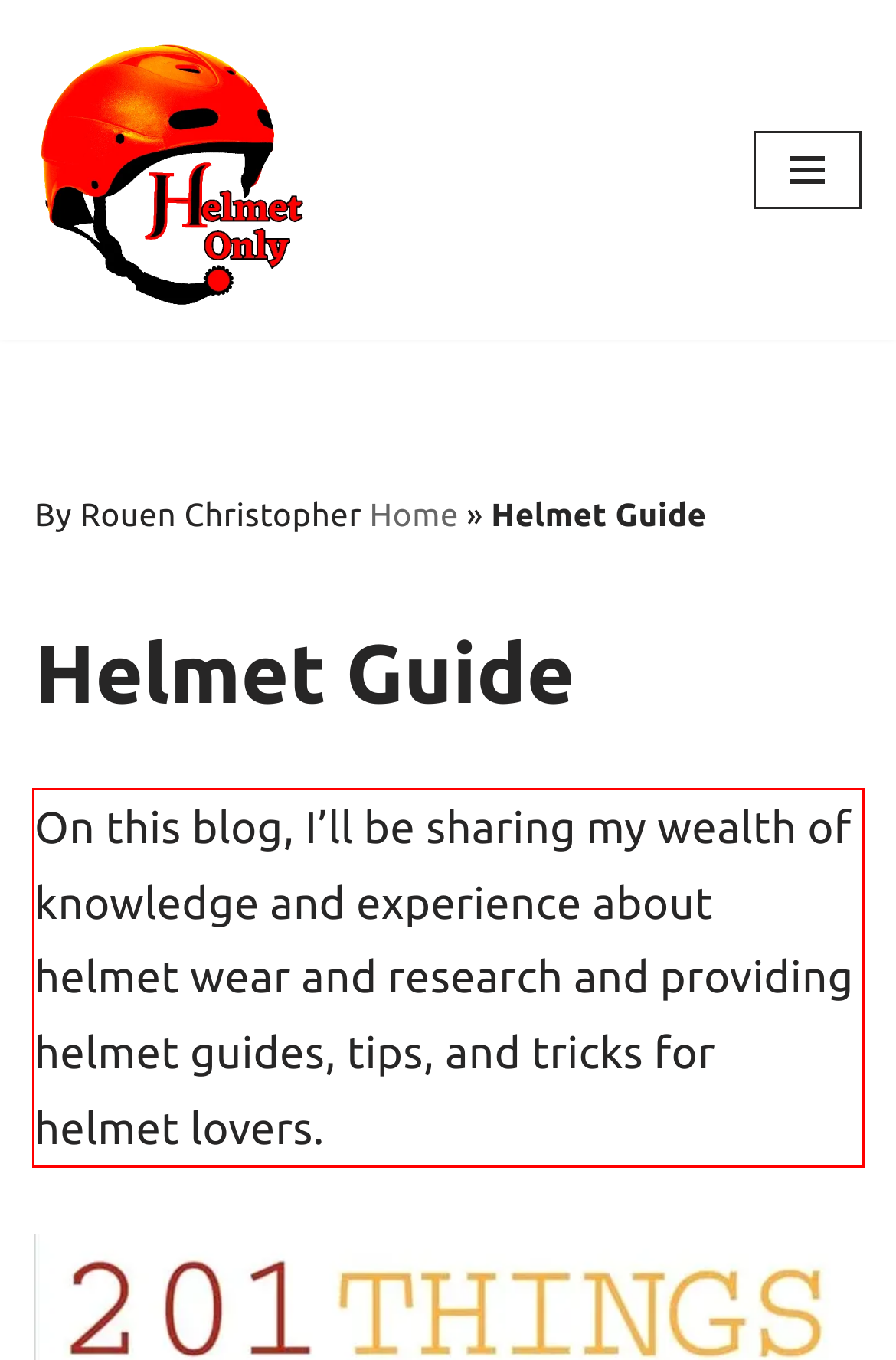In the screenshot of the webpage, find the red bounding box and perform OCR to obtain the text content restricted within this red bounding box.

On this blog, I’ll be sharing my wealth of knowledge and experience about helmet wear and research and providing helmet guides, tips, and tricks for helmet lovers.